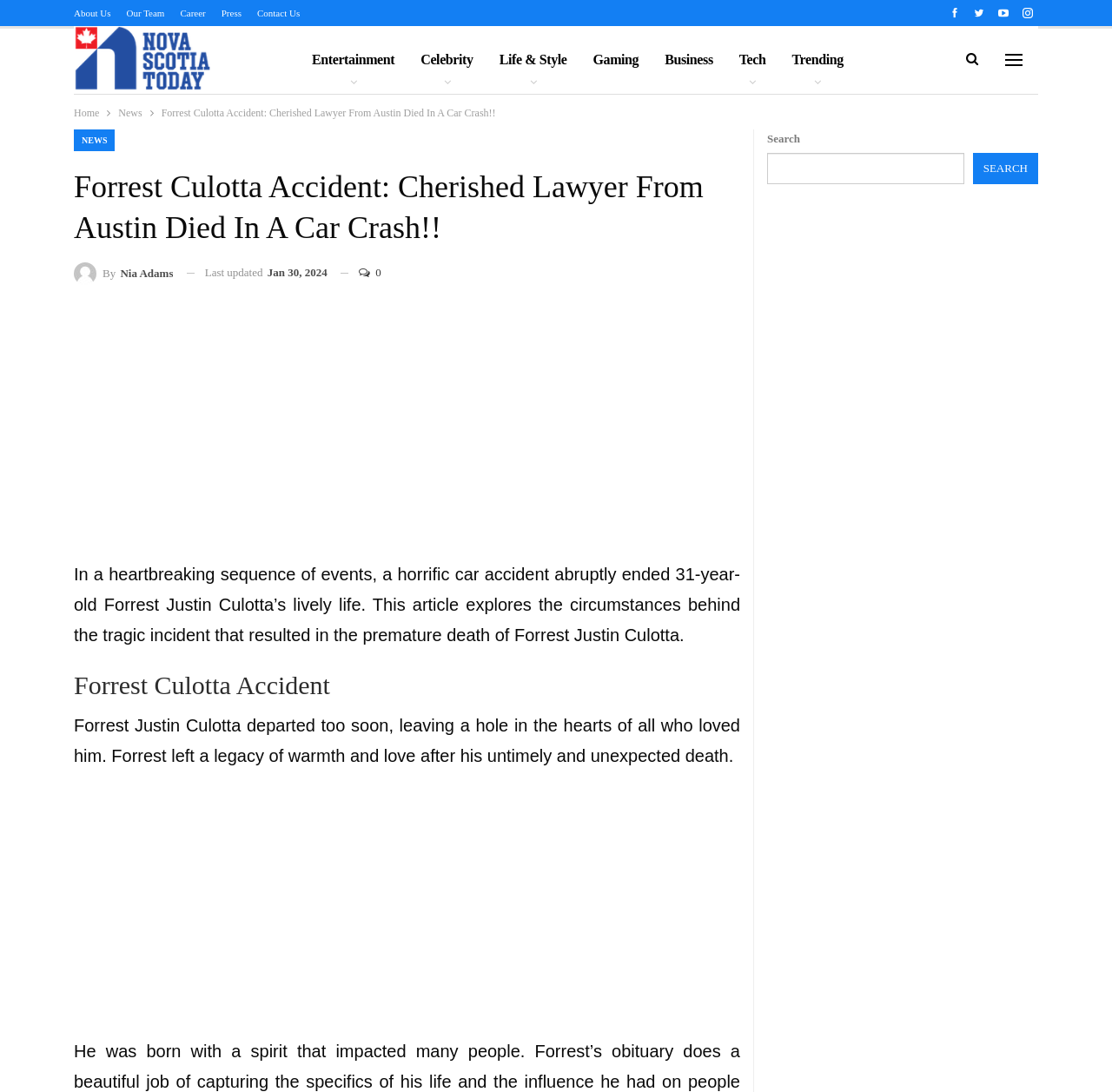What is the date of the last update of the article?
Use the image to answer the question with a single word or phrase.

Jan 30, 2024